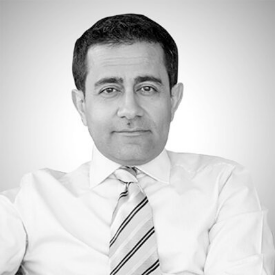What is the tone of Ali Abhary's expression?
Could you please answer the question thoroughly and with as much detail as possible?

The caption describes Ali Abhary's expression as serious, which suggests a contemplative and confident demeanor, fitting for a Non-Executive Director.